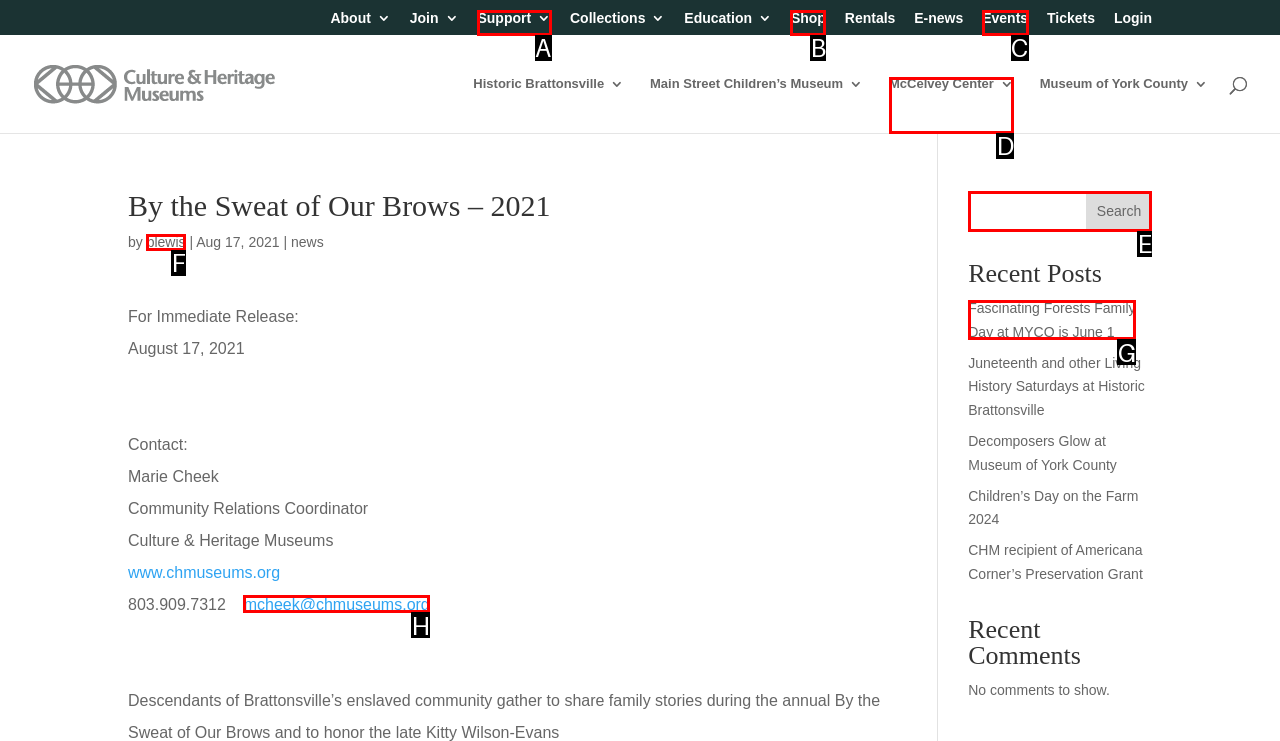Using the description: McCelvey Center, find the best-matching HTML element. Indicate your answer with the letter of the chosen option.

D